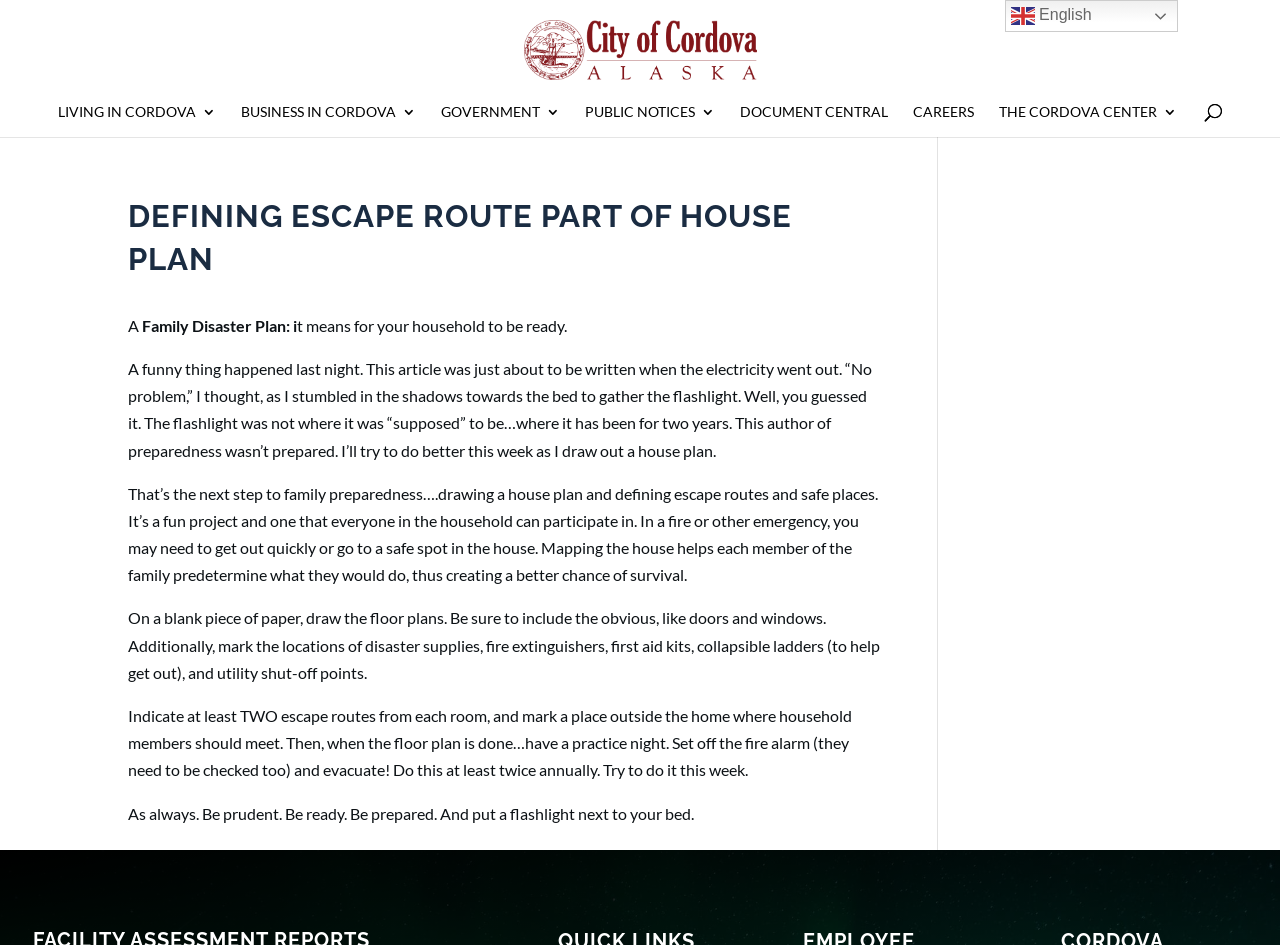Please find the bounding box coordinates of the element that must be clicked to perform the given instruction: "Click on the 'Log Me In' button". The coordinates should be four float numbers from 0 to 1, i.e., [left, top, right, bottom].

None